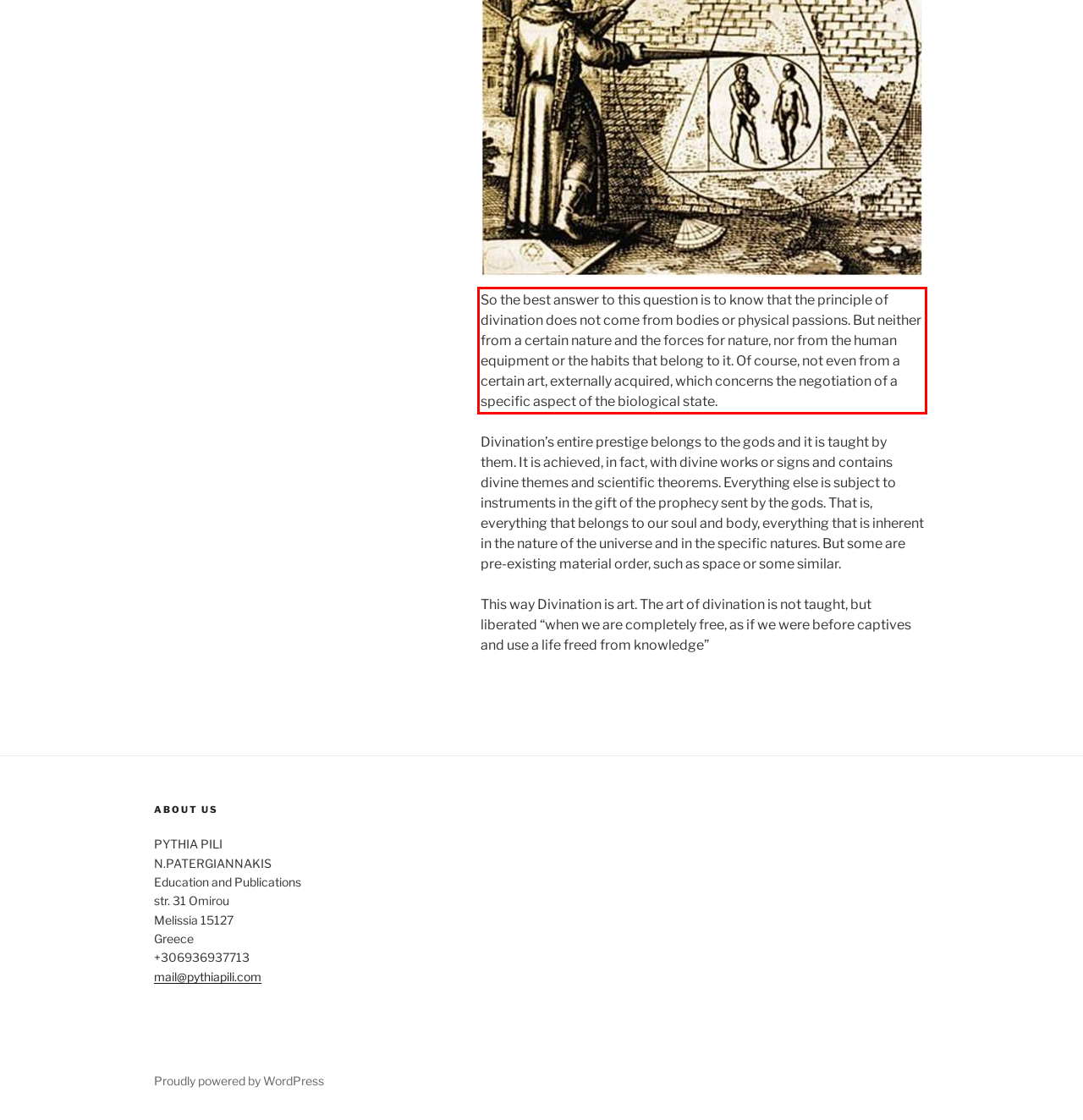Analyze the screenshot of the webpage that features a red bounding box and recognize the text content enclosed within this red bounding box.

So the best answer to this question is to know that the principle of divination does not come from bodies or physical passions. But neither from a certain nature and the forces for nature, nor from the human equipment or the habits that belong to it. Of course, not even from a certain art, externally acquired, which concerns the negotiation of a specific aspect of the biological state.